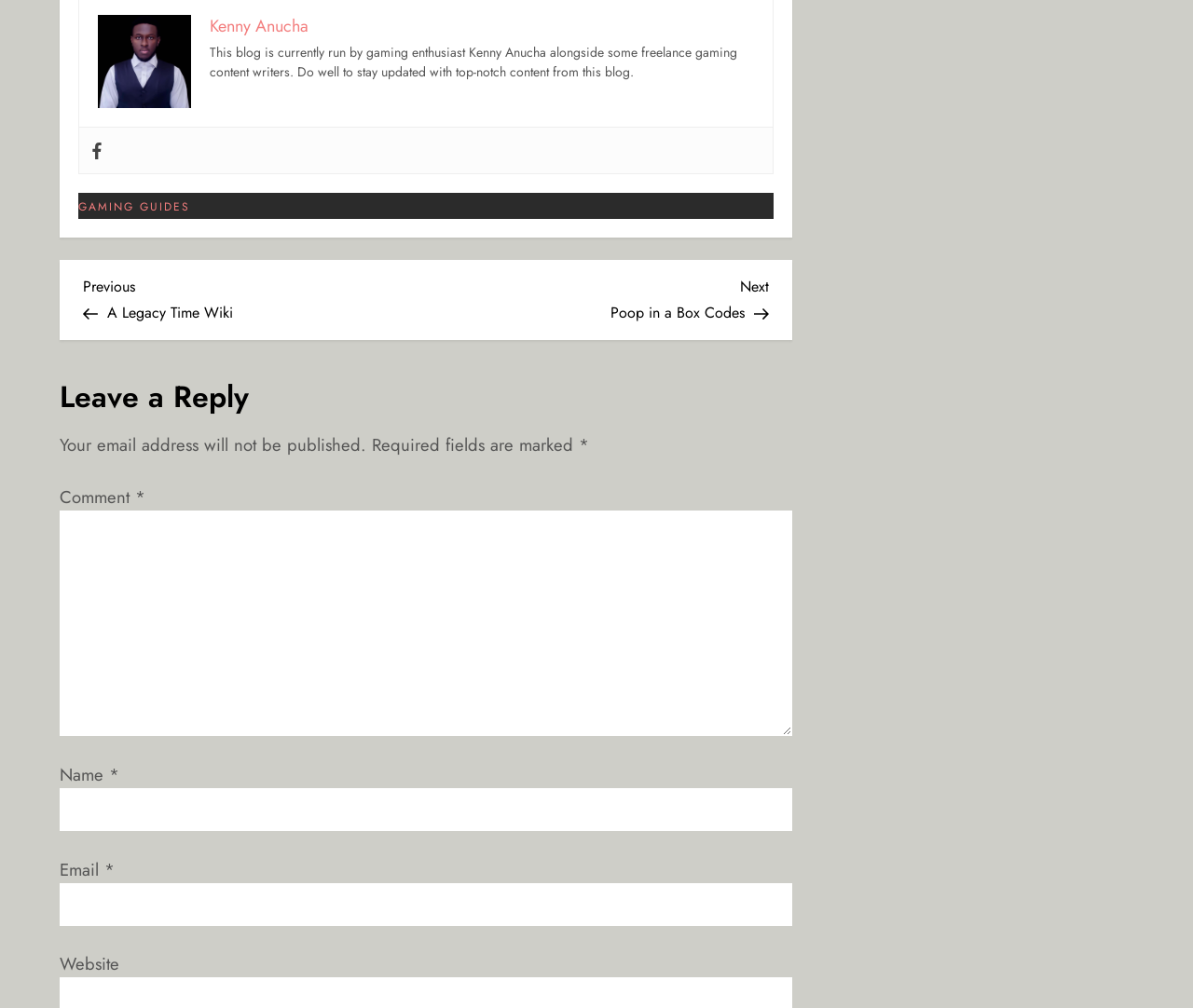Indicate the bounding box coordinates of the clickable region to achieve the following instruction: "view GAMING GUIDES."

[0.066, 0.198, 0.159, 0.213]